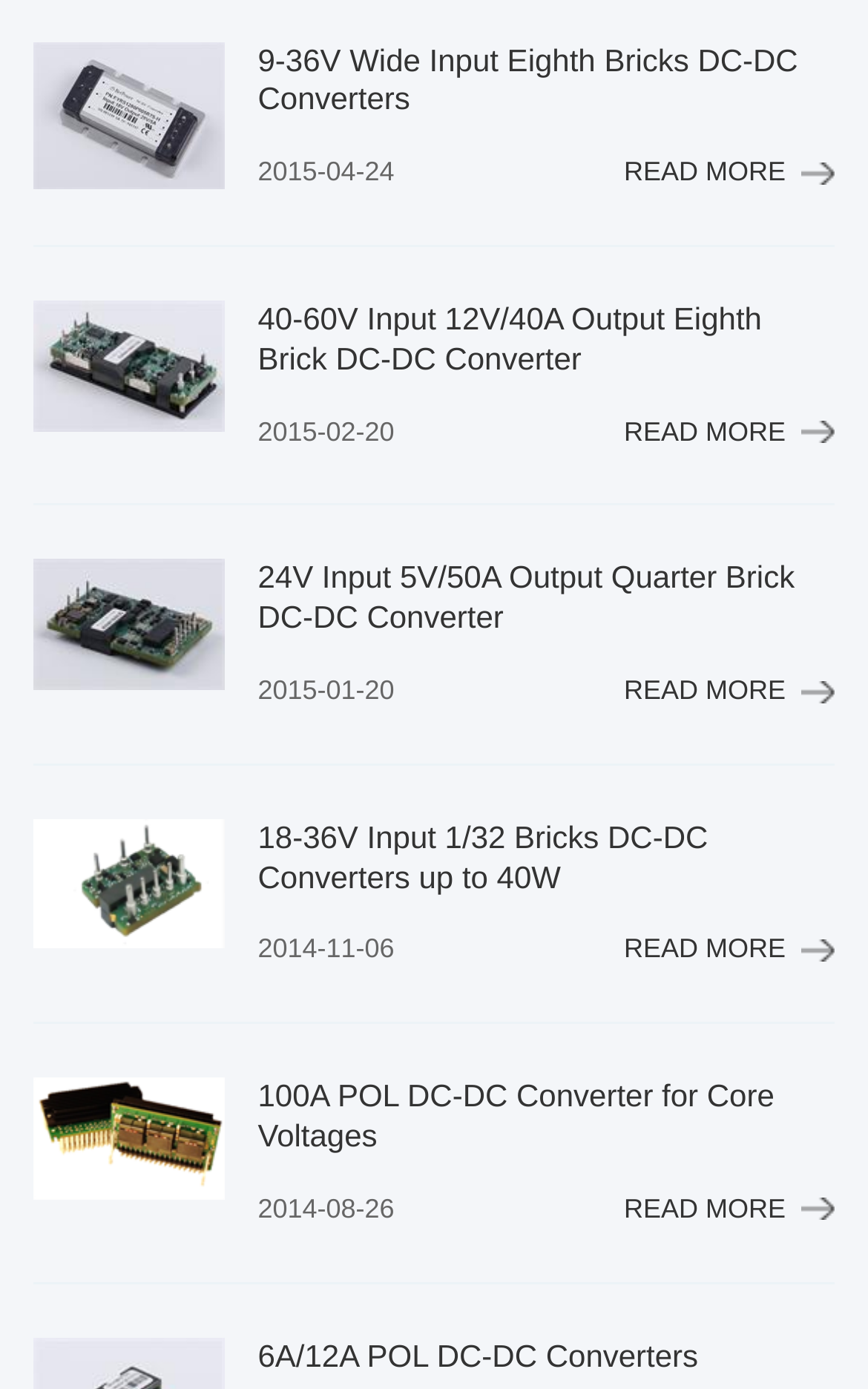How many 'READ MORE' links are on the webpage? Based on the screenshot, please respond with a single word or phrase.

5